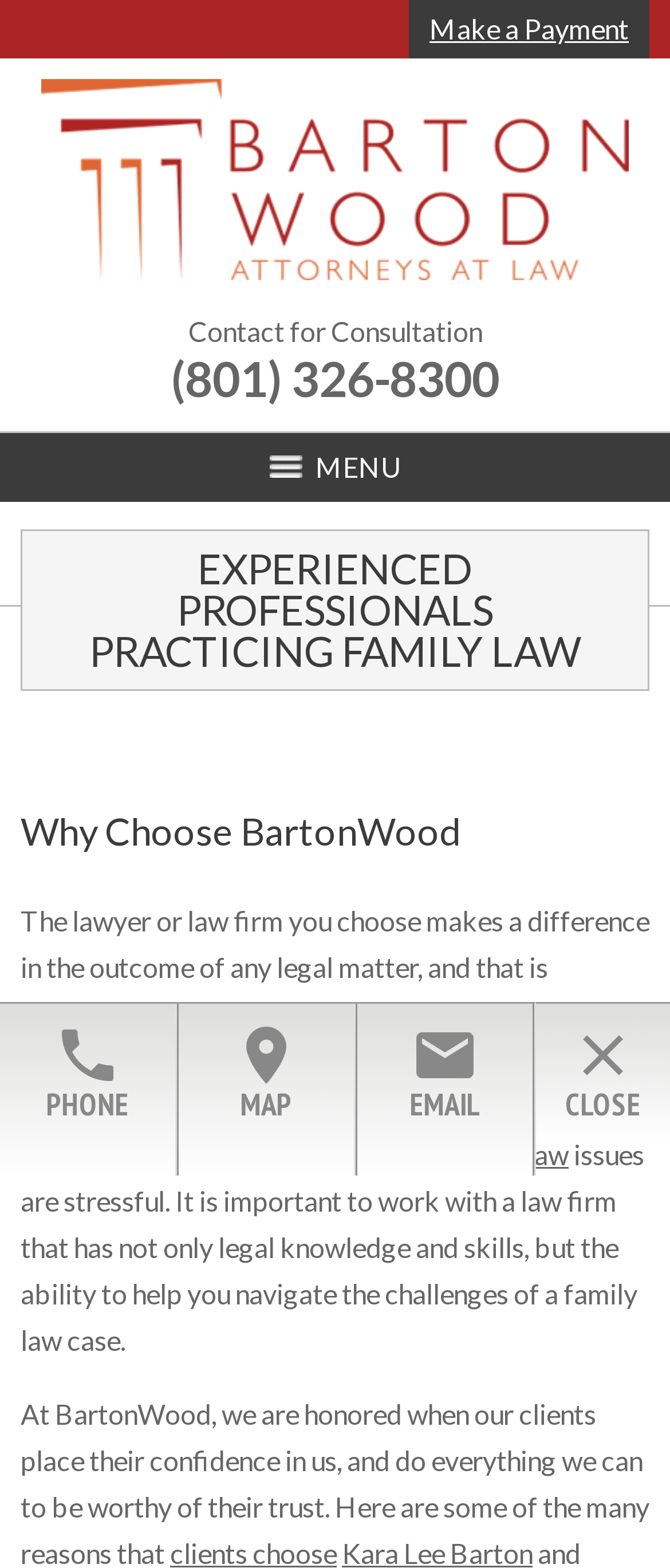Can you find the bounding box coordinates for the element to click on to achieve the instruction: "Make a payment"?

[0.641, 0.008, 0.938, 0.028]